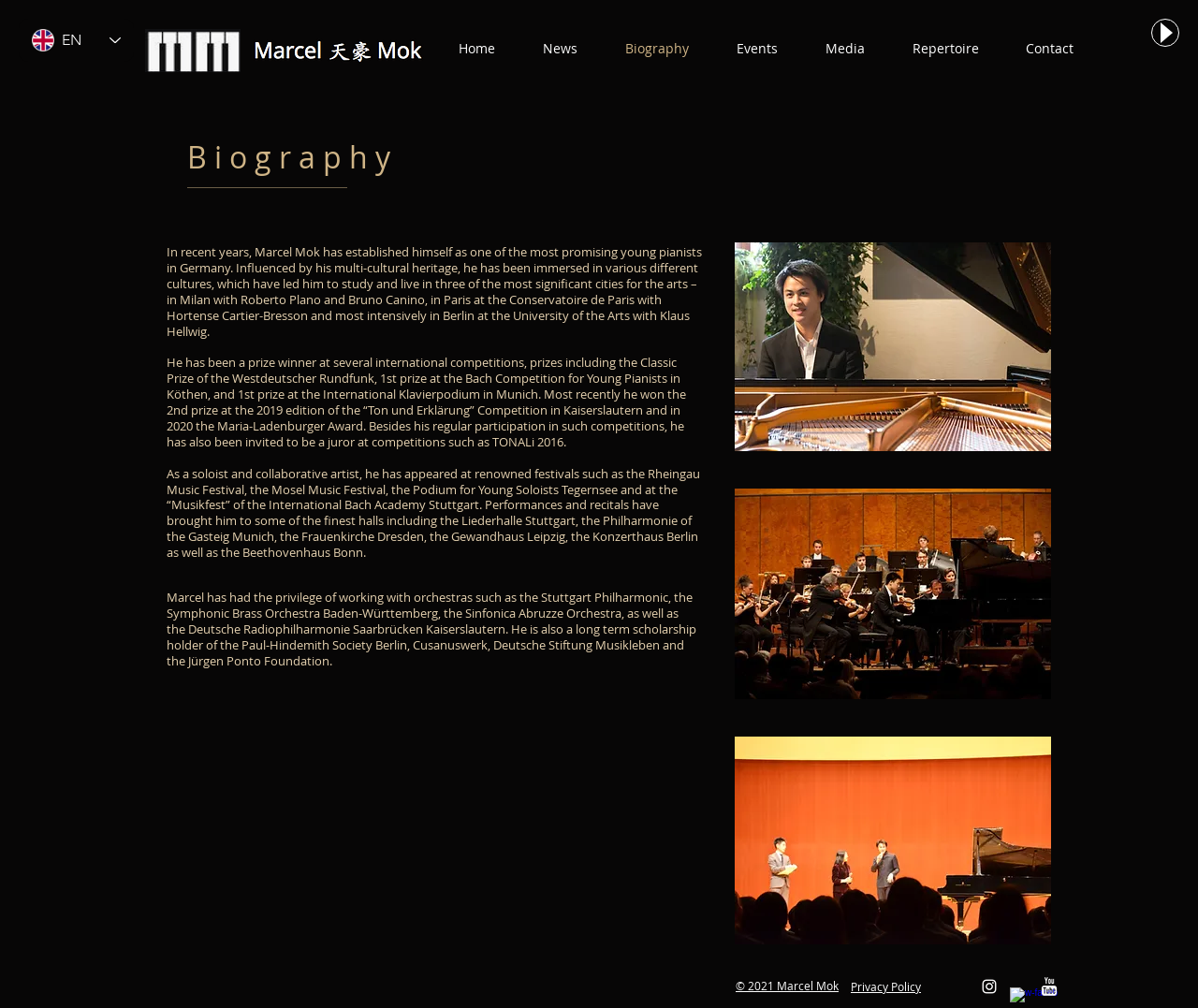Respond with a single word or phrase for the following question: 
What is the language of the website?

English